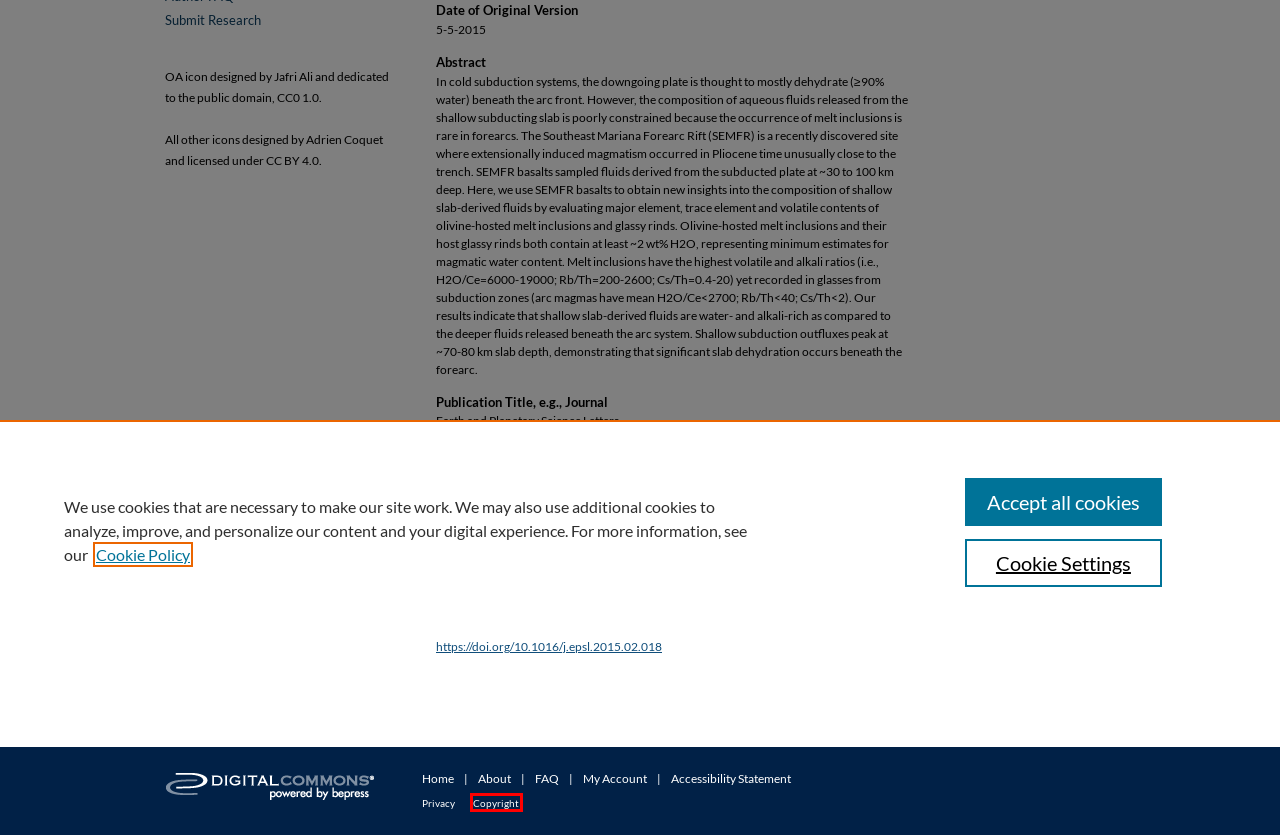You have a screenshot of a webpage with a red bounding box around an element. Choose the best matching webpage description that would appear after clicking the highlighted element. Here are the candidates:
A. Cookie Notice | Elsevier Legal
B. DigitalCommons@URI | University of Rhode Island Research
C. Redirecting
D. Search
E. DigitalCommons@URI: Accessibility Statement
F. PlumX
G. Copyright - bepress
H. Digital Commons | Digital showcase for scholarly work | Elsevier

G